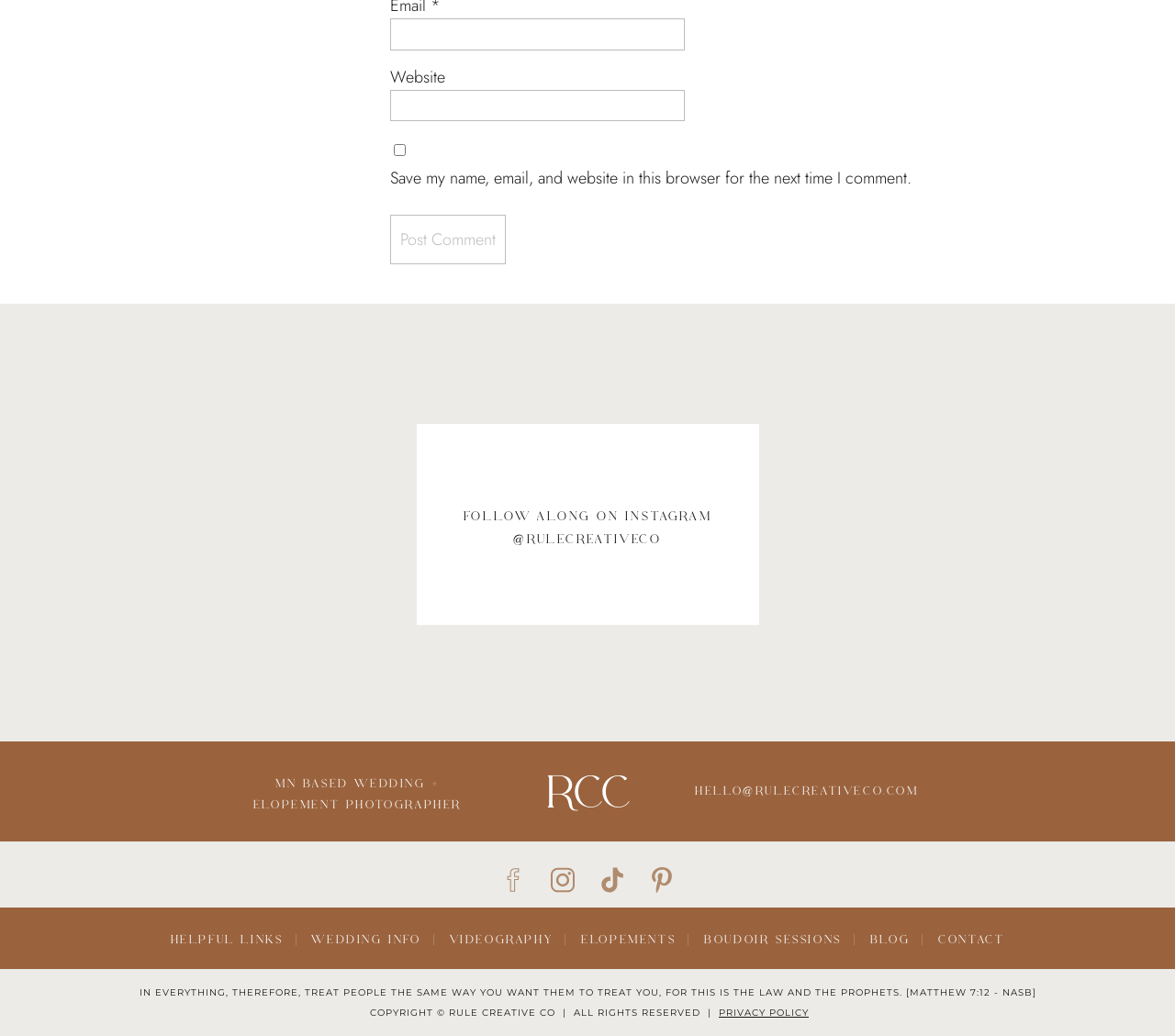Use a single word or phrase to answer the question:
What is the purpose of the website?

Wedding photography